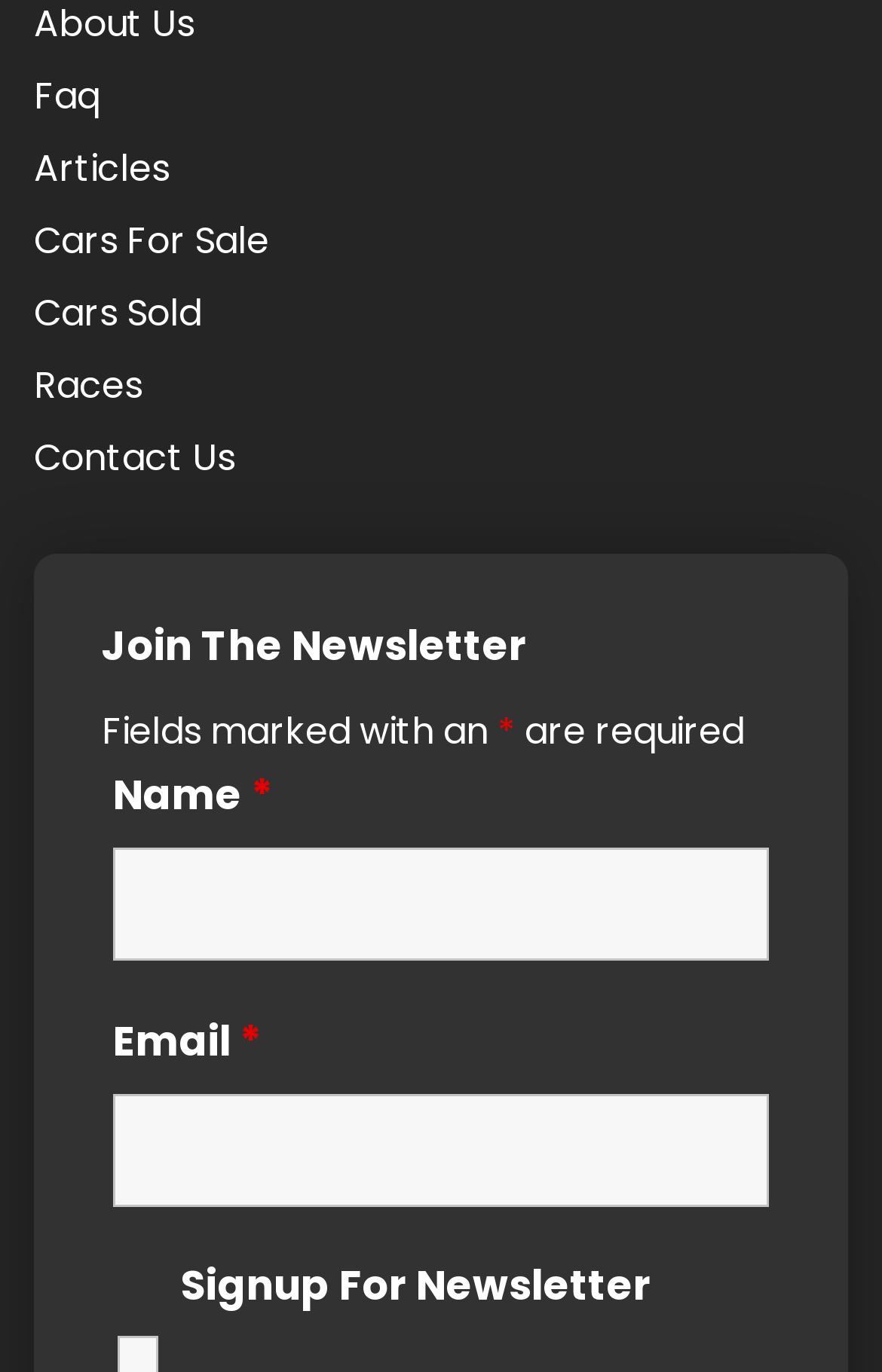Is the checkbox for signing up for the newsletter checked by default?
From the screenshot, provide a brief answer in one word or phrase.

No